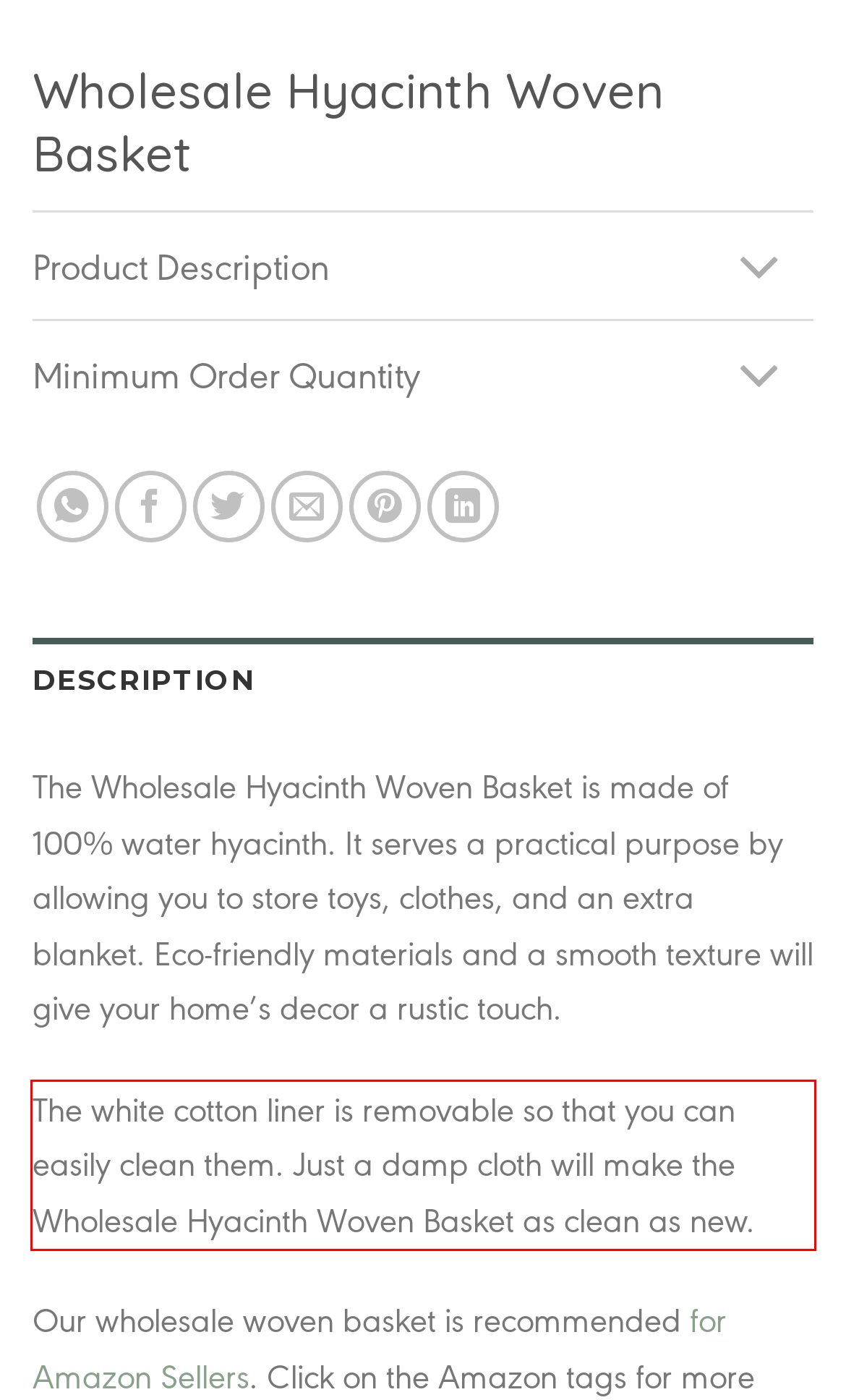Examine the webpage screenshot and use OCR to recognize and output the text within the red bounding box.

The white cotton liner is removable so that you can easily clean them. Just a damp cloth will make the Wholesale Hyacinth Woven Basket as clean as new.